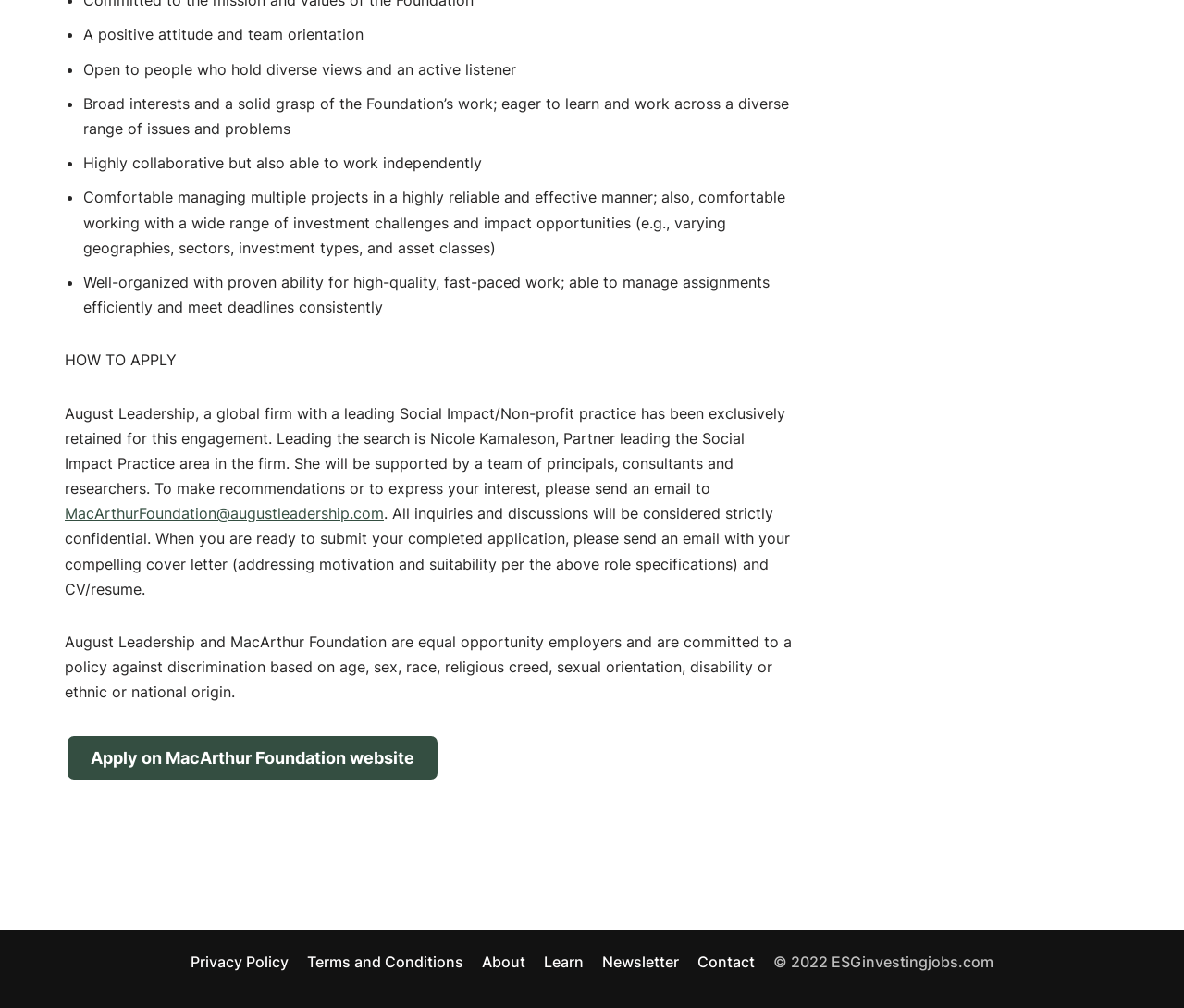Identify the bounding box coordinates for the UI element mentioned here: "Newsletter". Provide the coordinates as four float values between 0 and 1, i.e., [left, top, right, bottom].

[0.509, 0.943, 0.573, 0.967]